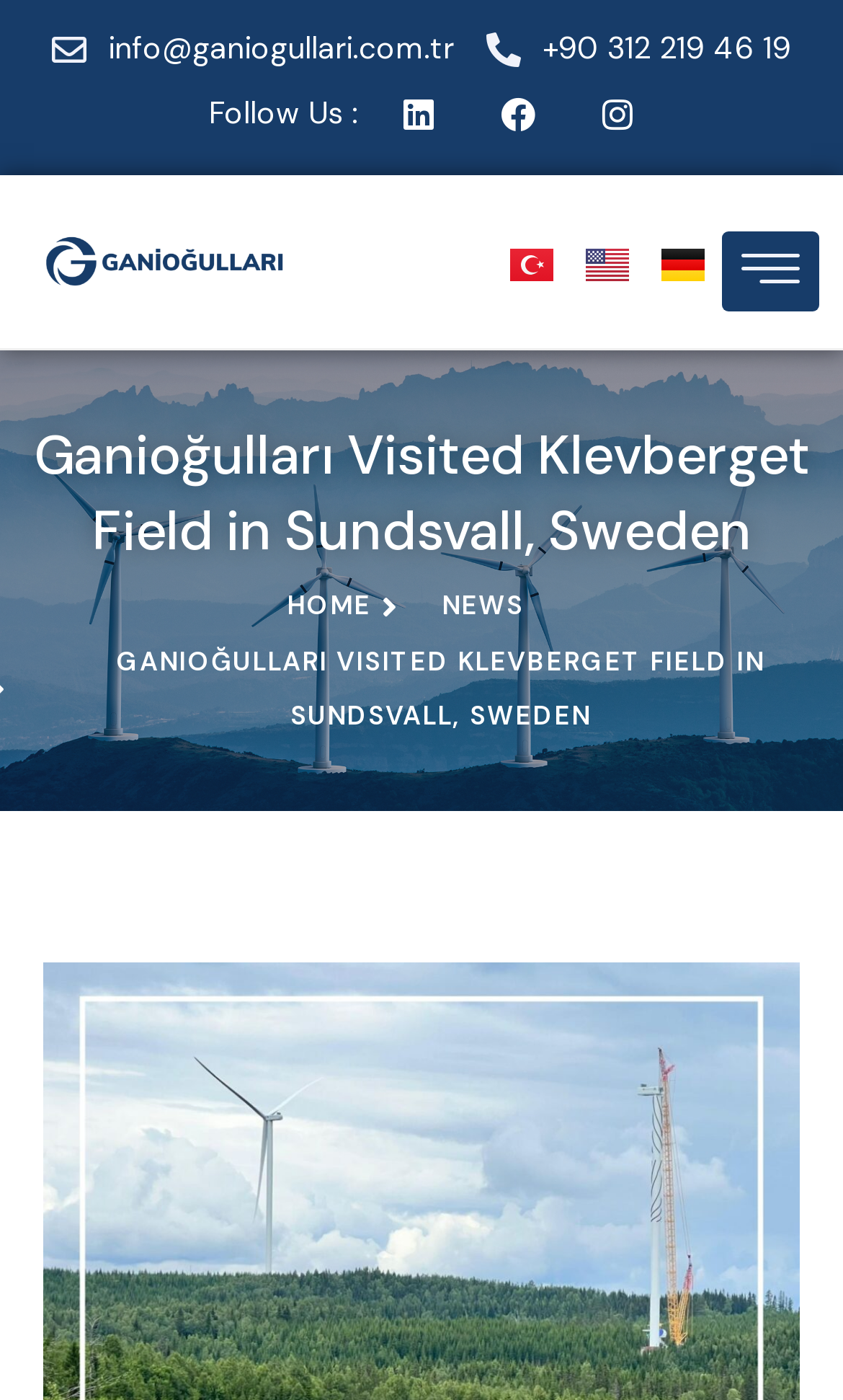Determine the bounding box coordinates of the clickable element to achieve the following action: 'Click the English language option'. Provide the coordinates as four float values between 0 and 1, formatted as [left, top, right, bottom].

[0.696, 0.174, 0.747, 0.201]